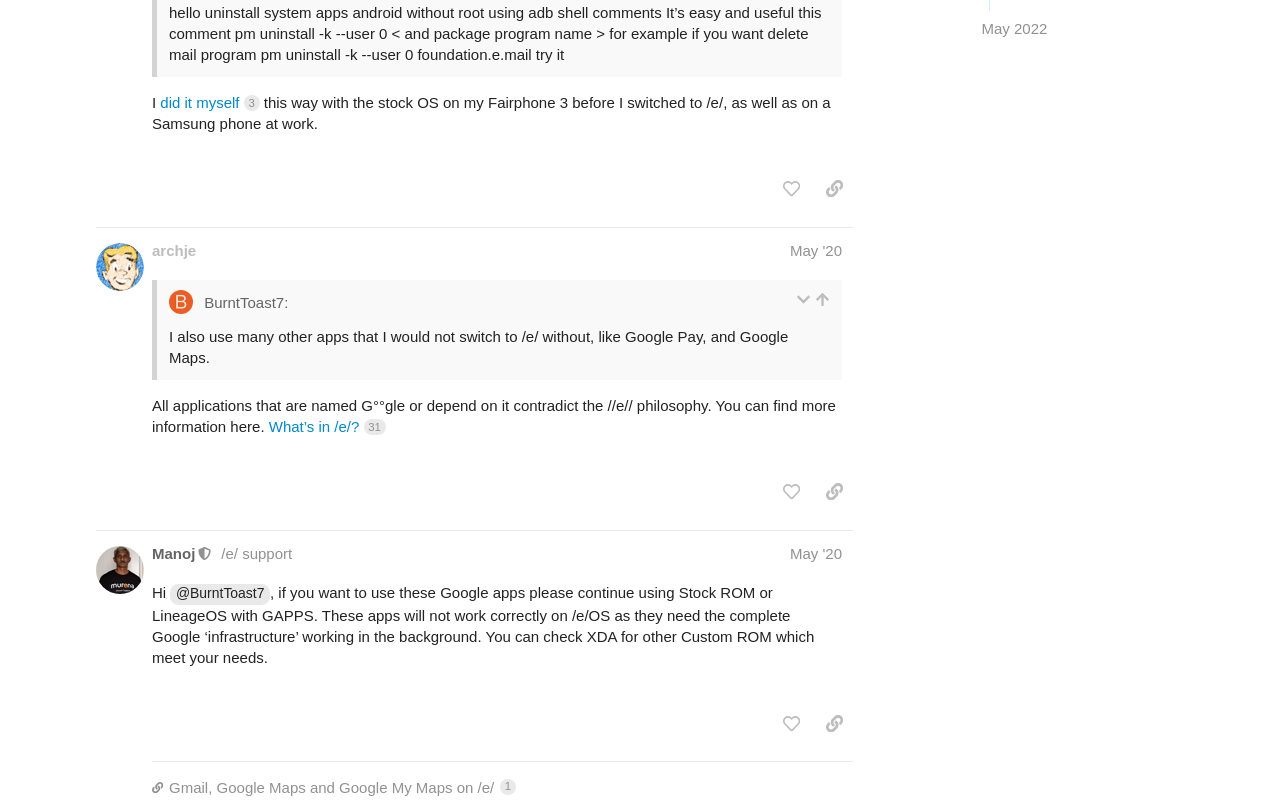How many views does the third topic have?
Based on the image, please offer an in-depth response to the question.

The third topic, 'Wrong Real location', has been viewed 98 times, as indicated by the 'this topic has been viewed 98 times' text in the table.